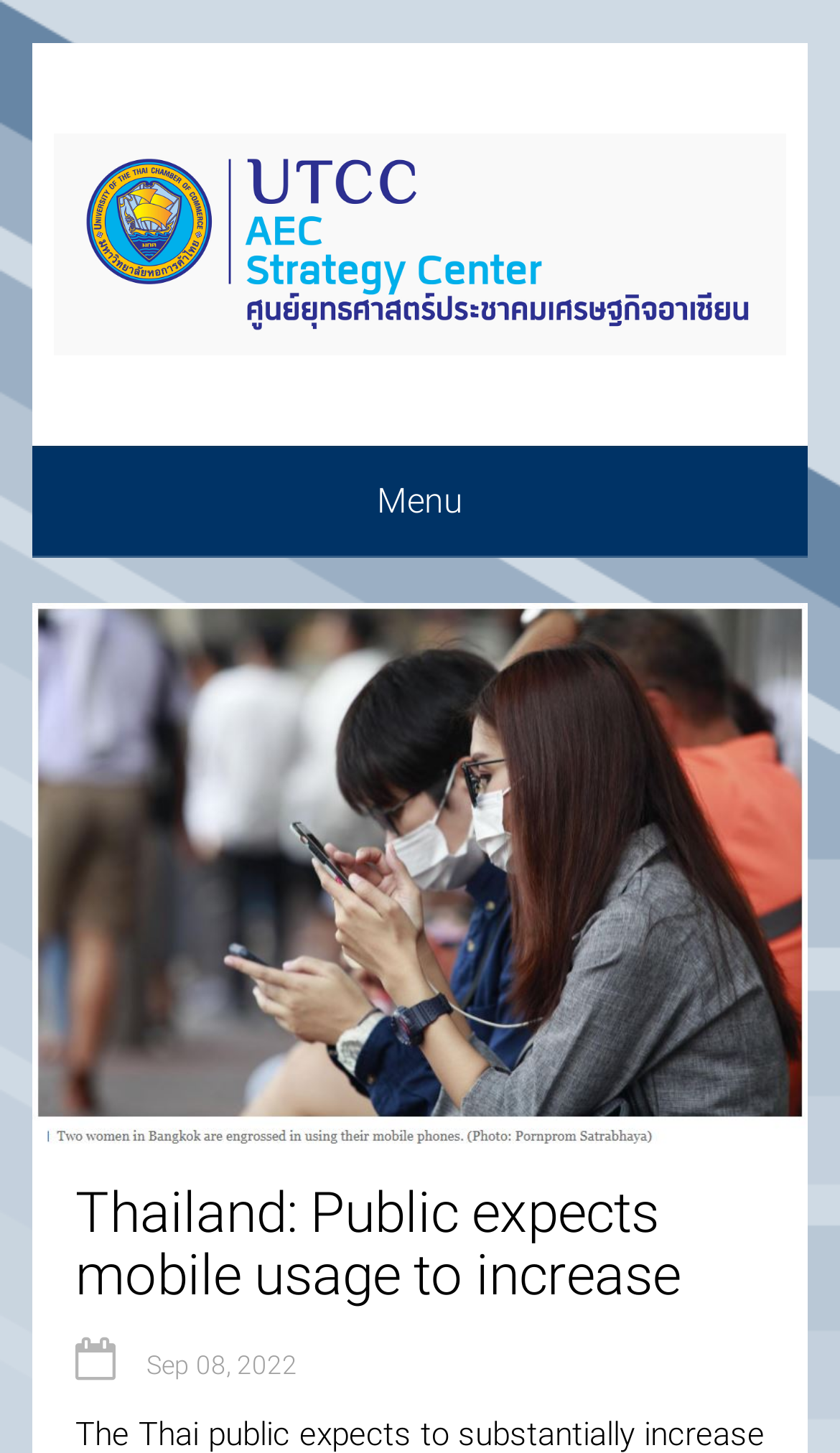Given the element description: "alt="ASEAN Economic Community Strategy Center"", predict the bounding box coordinates of the UI element it refers to, using four float numbers between 0 and 1, i.e., [left, top, right, bottom].

[0.064, 0.136, 0.936, 0.193]